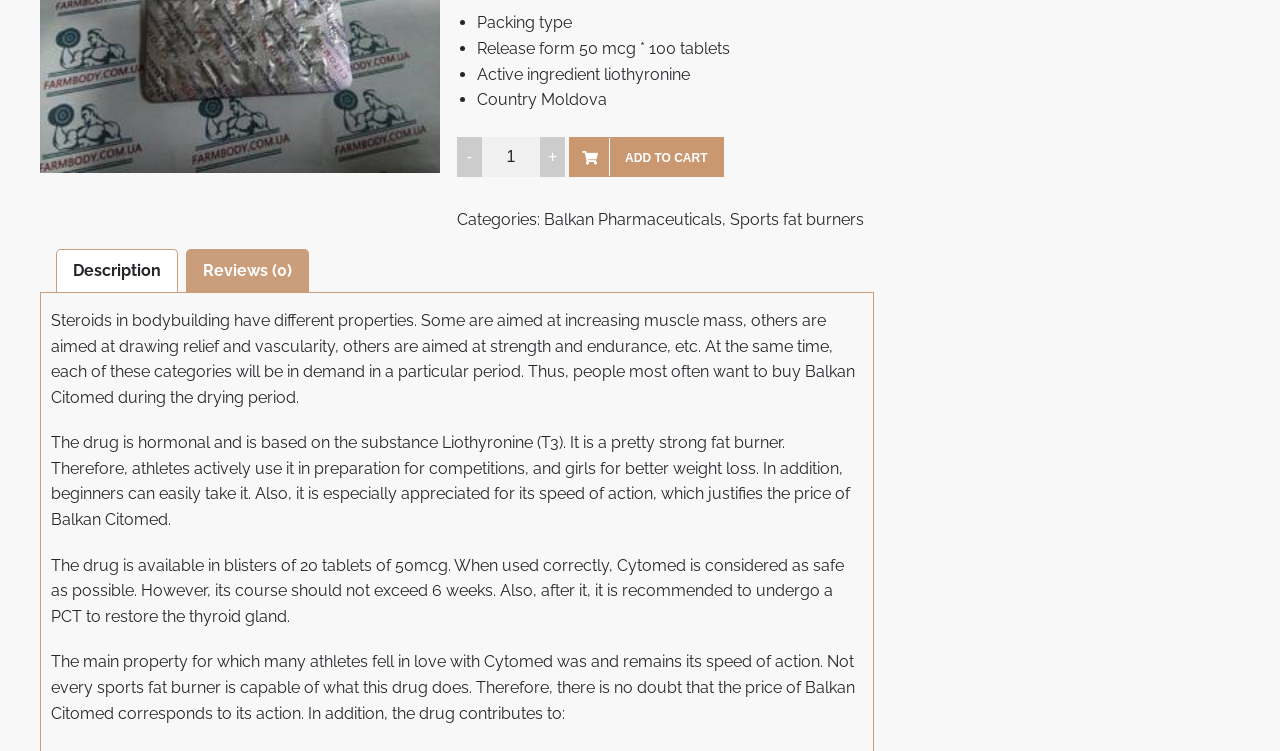Based on the element description: "Add to cart", identify the UI element and provide its bounding box coordinates. Use four float numbers between 0 and 1, [left, top, right, bottom].

[0.445, 0.182, 0.565, 0.235]